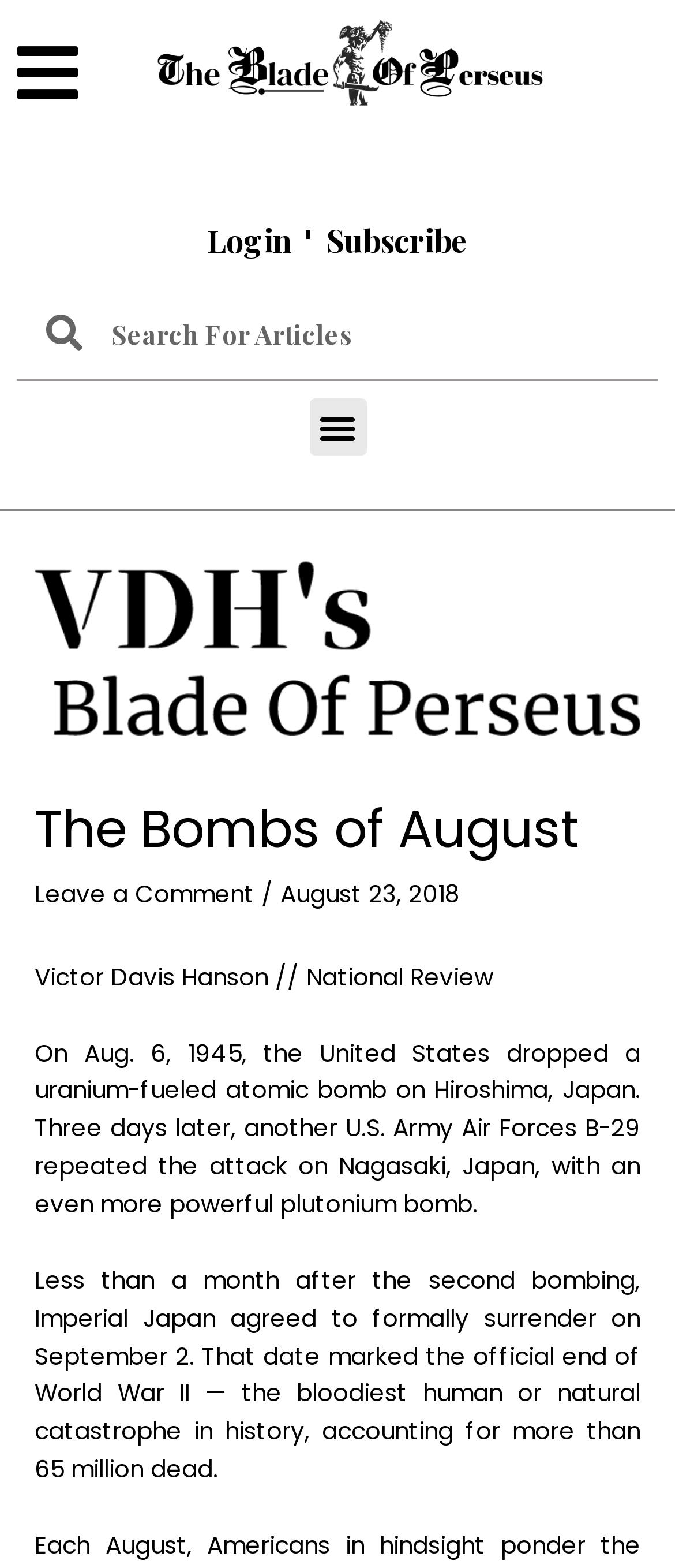Who is the author of this article?
Using the image, elaborate on the answer with as much detail as possible.

I found the author's name by looking at the text 'Victor Davis Hanson // National Review' which appears below the main heading 'The Bombs of August'.